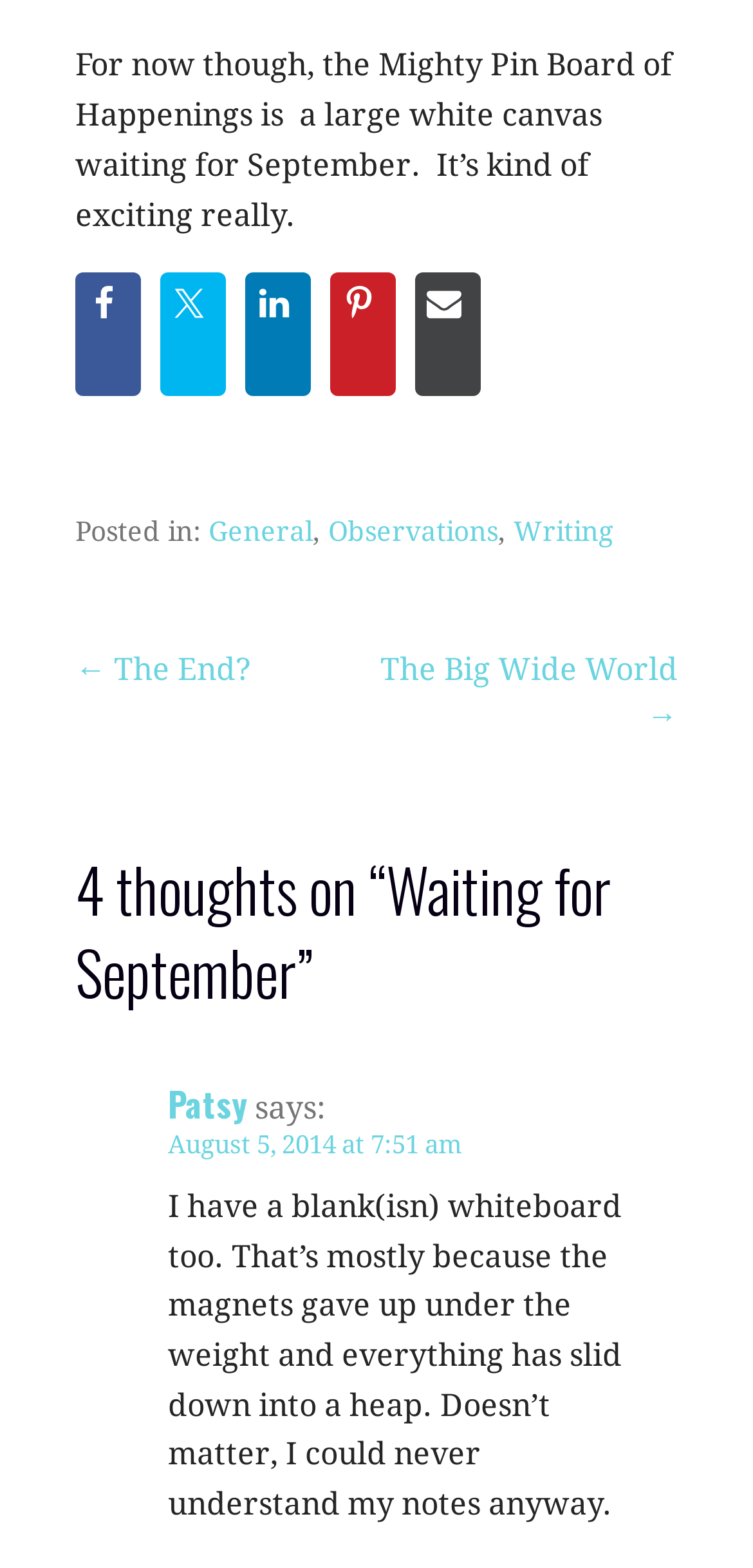Please determine the bounding box coordinates of the element's region to click for the following instruction: "Share on Facebook".

[0.1, 0.174, 0.187, 0.252]